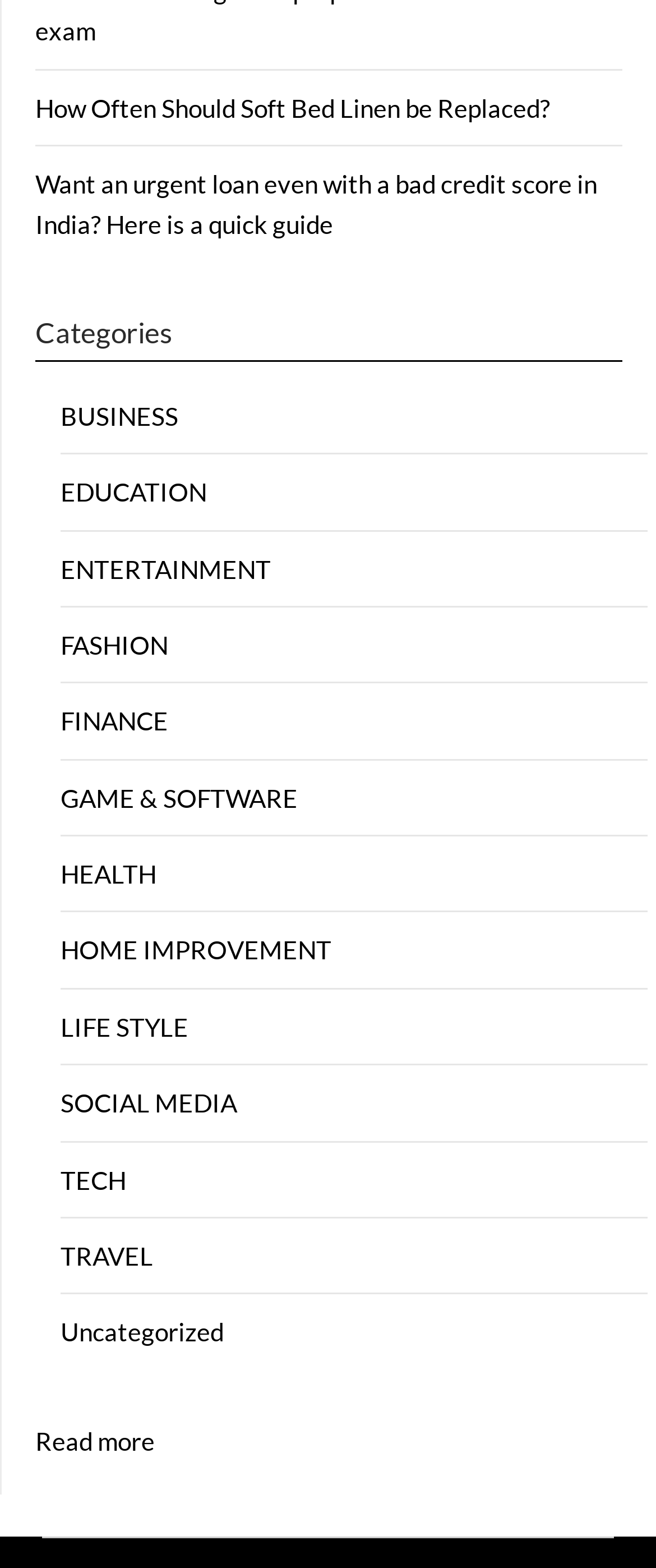Provide a brief response to the question below using one word or phrase:
What is the category of the link 'GAME & SOFTWARE'?

GAME & SOFTWARE